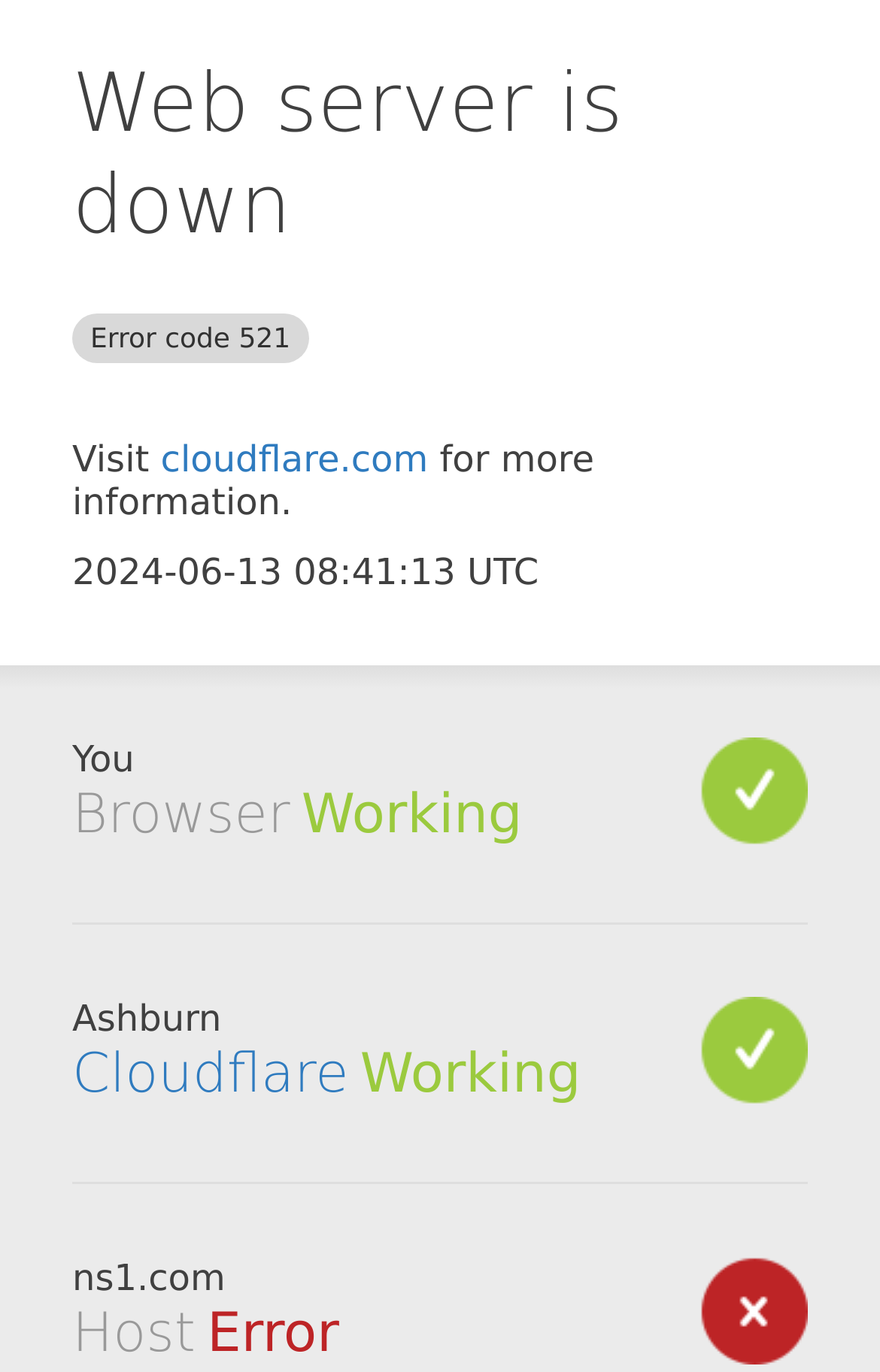Provide a short, one-word or phrase answer to the question below:
What is the current status of the browser?

Working